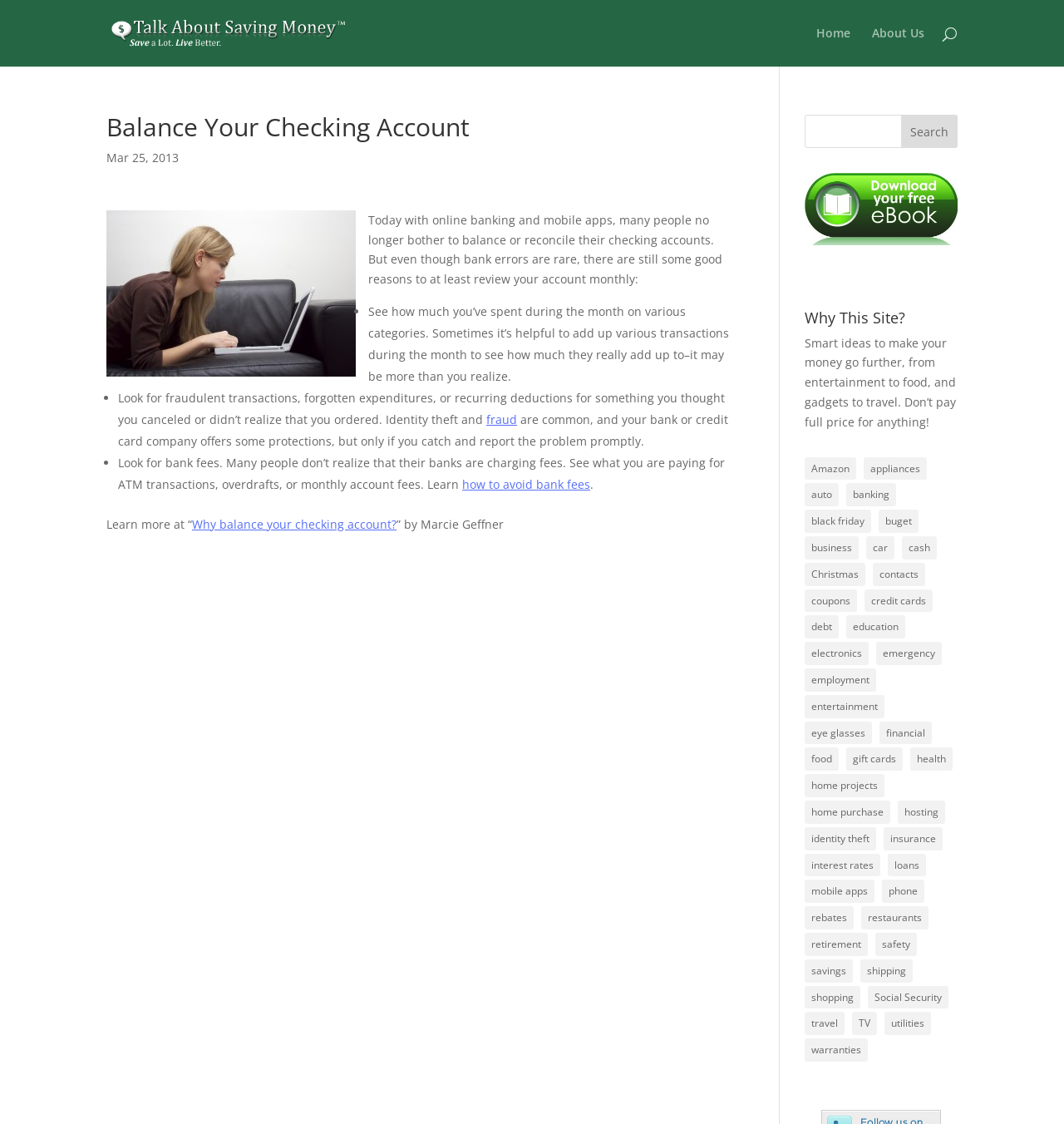Use the details in the image to answer the question thoroughly: 
What is the purpose of reviewing account monthly?

The purpose of reviewing one's account monthly is to detect fraudulent transactions, forgotten expenditures, or recurring deductions, as mentioned in the article. This helps in identifying and reporting problems promptly to the bank or credit card company.